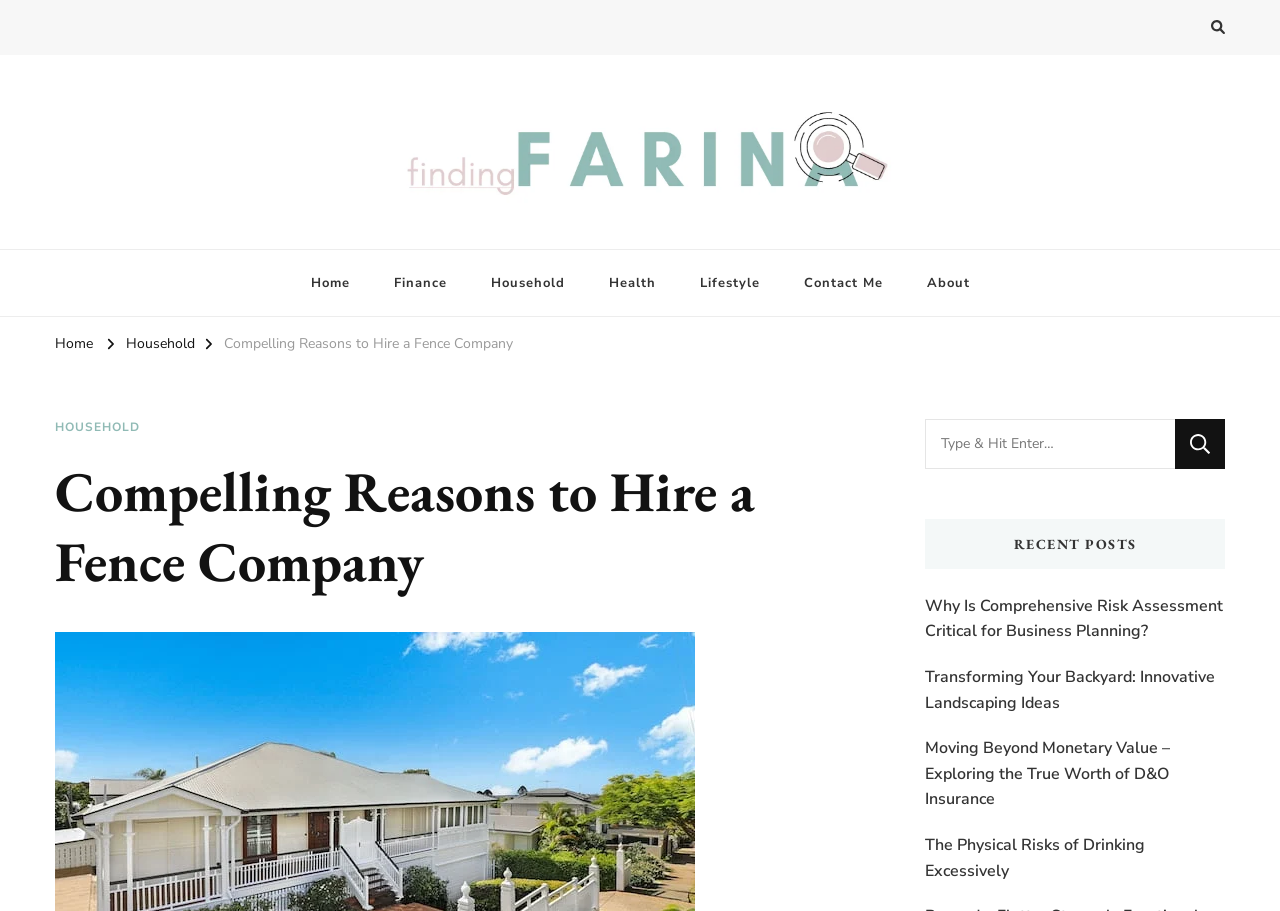What are the recent posts on the website?
Deliver a detailed and extensive answer to the question.

I found the recent posts by looking at the heading element with the text 'RECENT POSTS' and its child link elements, which contain the titles of three articles: 'Why Is Comprehensive Risk Assessment Critical for Business Planning?', 'Transforming Your Backyard: Innovative Landscaping Ideas', and 'Moving Beyond Monetary Value – Exploring the True Worth of D&O Insurance'.